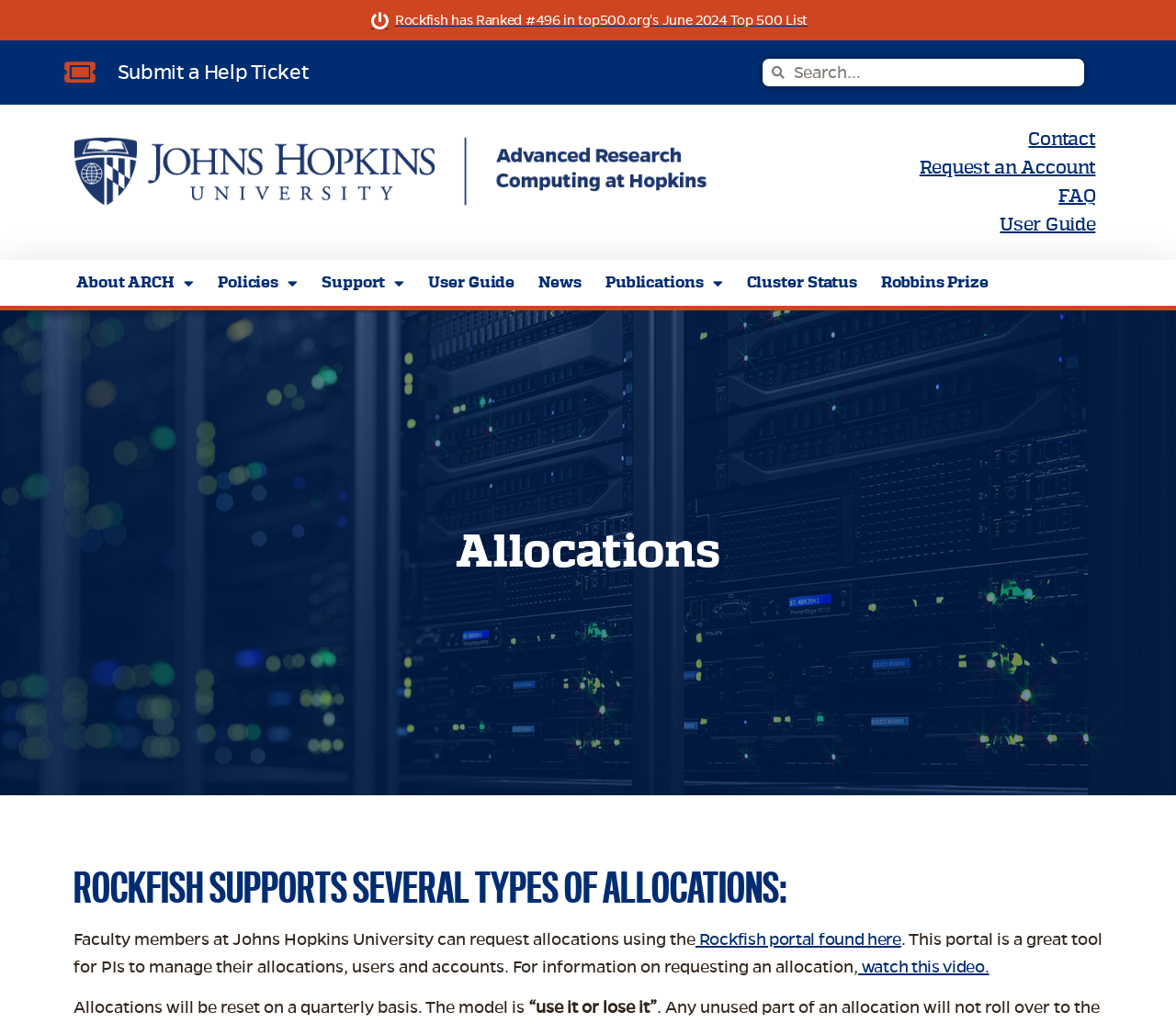What is the ranking of Rockfish in top500.org's June 2024 Top 500 List?
Please give a detailed and elaborate explanation in response to the question.

The webpage displays a link that says 'Rockfish has Ranked #496 in top500.org's June 2024 Top 500 List.' This indicates that Rockfish has achieved a ranking of 496 in the top 500 list.